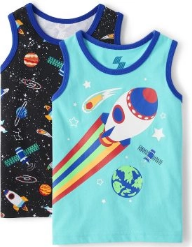Generate an in-depth description of the visual content.

This vibrant image features a set of boys' tank tops designed for playful and adventurous young ones. The set includes two tank tops: one is primarily black with a colorful outer space theme, showcasing planets and rockets against a starry background, while the other is a bright turquoise adorned with a playful rocket shooting through space, leaving a rainbow trail and featuring Earth below. Both tops are finished with bright blue trim, making them not only stylish but comfortable for active days. Perfect for warm weather, these tank tops are ideal for playtime, outings, or casual wear.